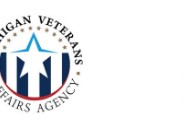Please answer the following query using a single word or phrase: 
What is the color scheme of the logo?

Blue and white